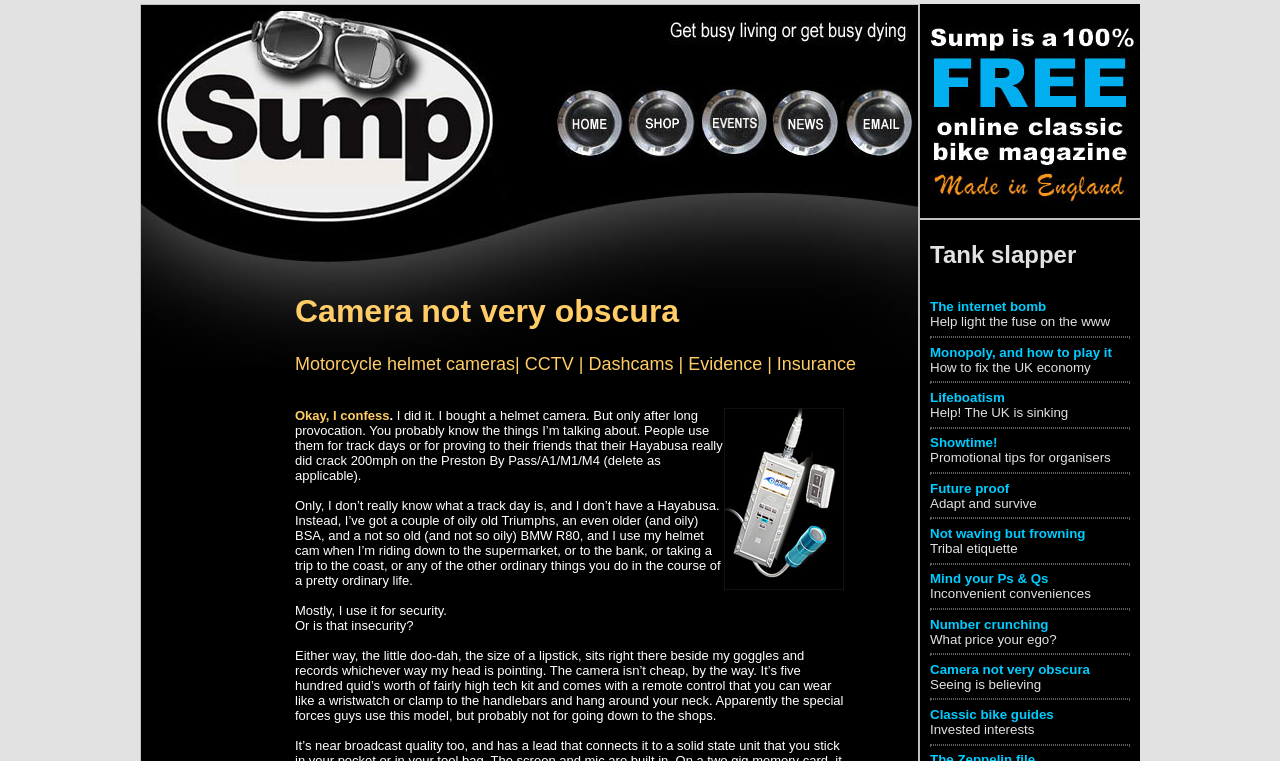Using the provided element description, identify the bounding box coordinates as (top-left x, top-left y, bottom-right x, bottom-right y). Ensure all values are between 0 and 1. Description: Mind your Ps & Qs

[0.727, 0.751, 0.819, 0.77]